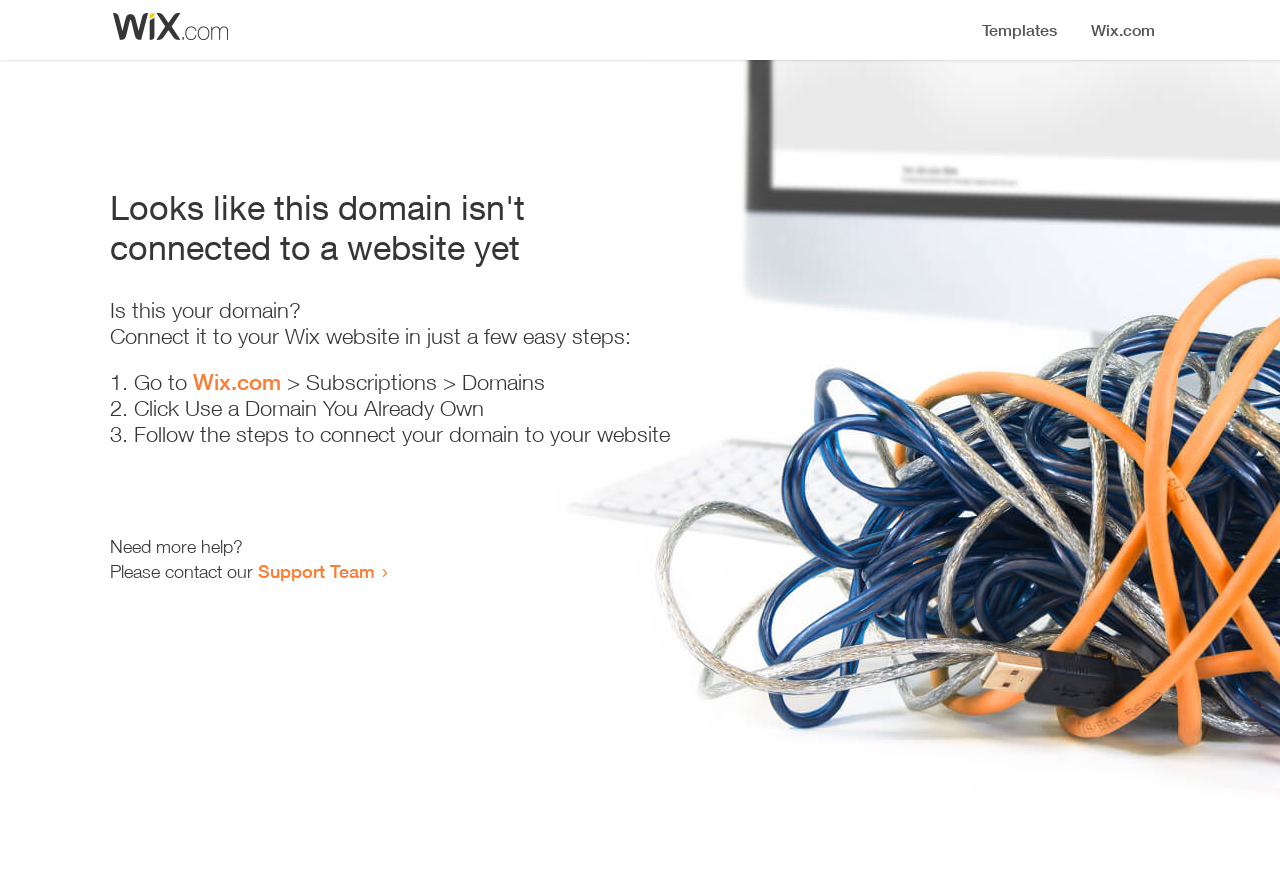Locate the UI element described as follows: "Equipment Shop". Return the bounding box coordinates as four float numbers between 0 and 1 in the order [left, top, right, bottom].

None